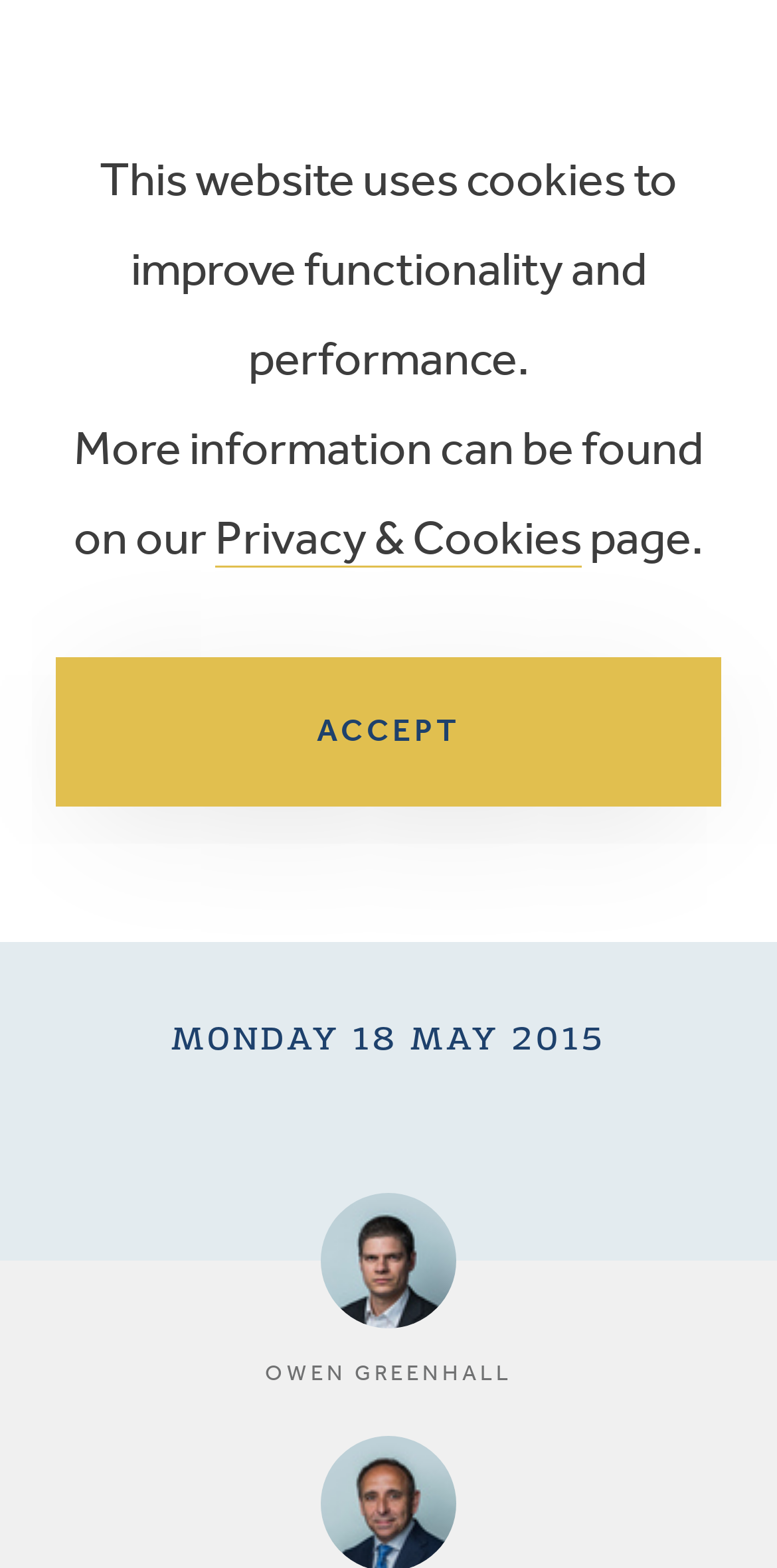Find the bounding box coordinates for the area that must be clicked to perform this action: "search on the website".

[0.605, 0.061, 0.674, 0.099]